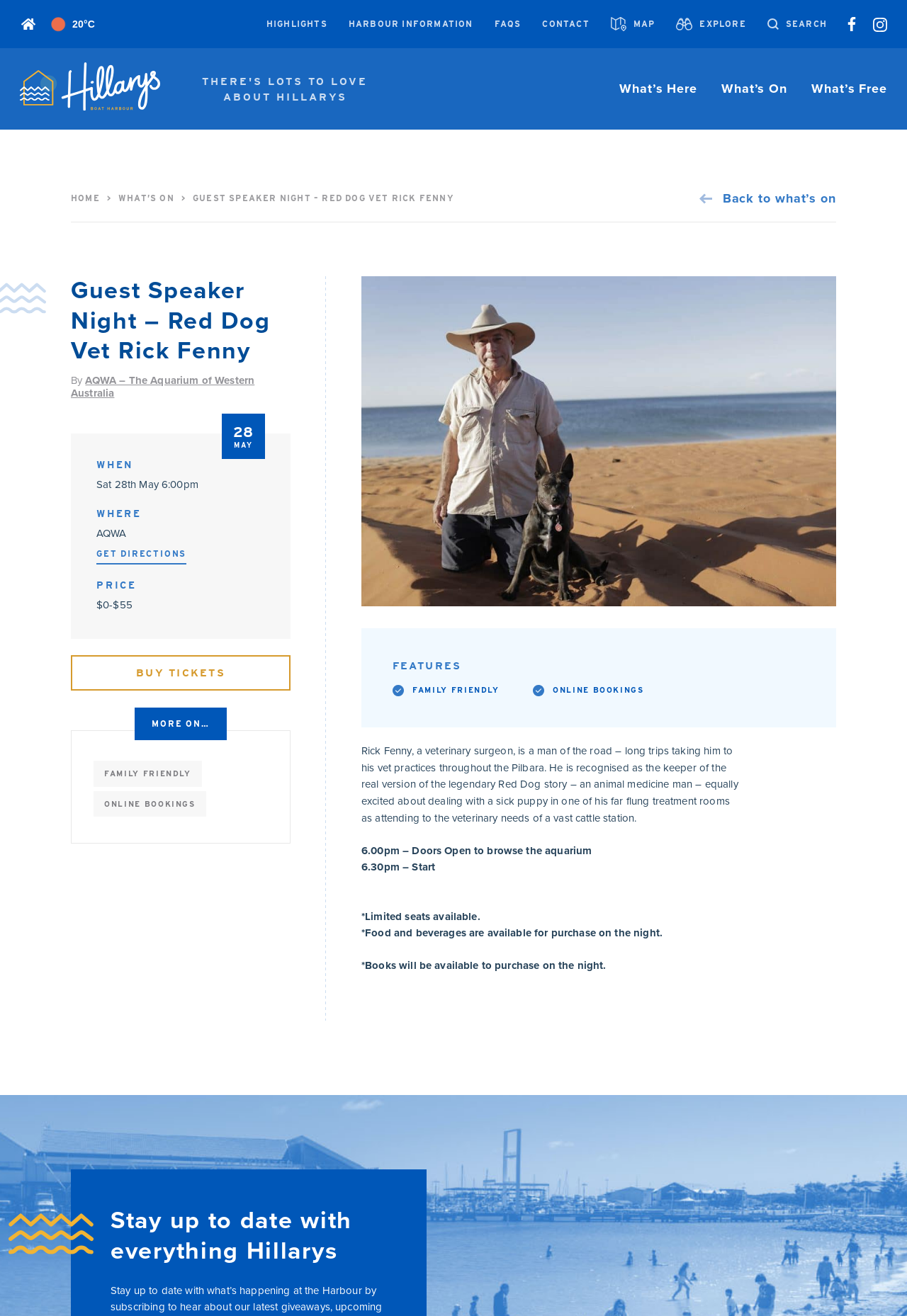Bounding box coordinates should be in the format (top-left x, top-left y, bottom-right x, bottom-right y) and all values should be floating point numbers between 0 and 1. Determine the bounding box coordinate for the UI element described as: Back to what’s on

[0.771, 0.144, 0.922, 0.158]